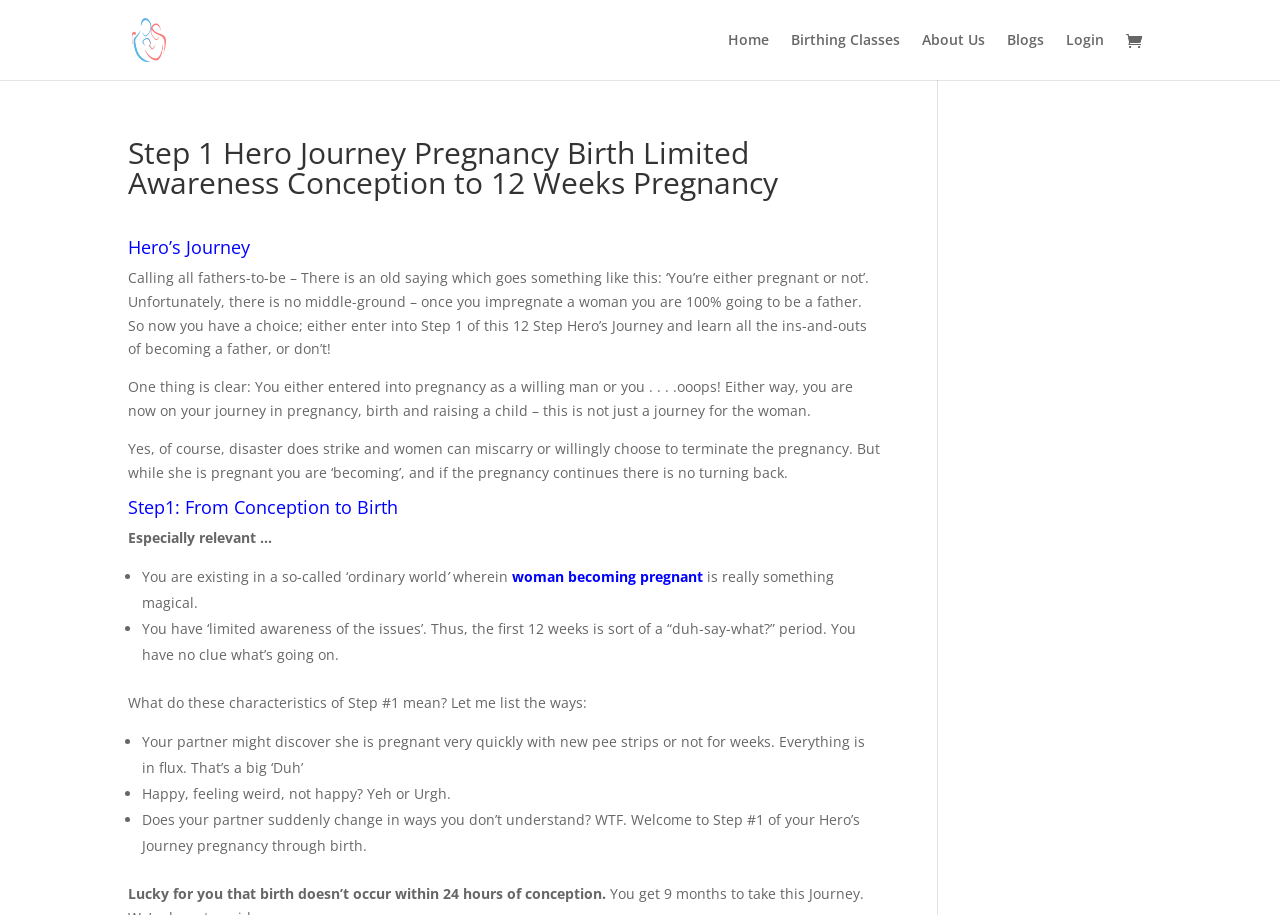What is the name of the organization mentioned on the webpage?
Respond to the question with a well-detailed and thorough answer.

The webpage has a link with the text 'Birthing Better' which suggests that it is the name of the organization. This link is also accompanied by an image with the same name, further supporting this conclusion.